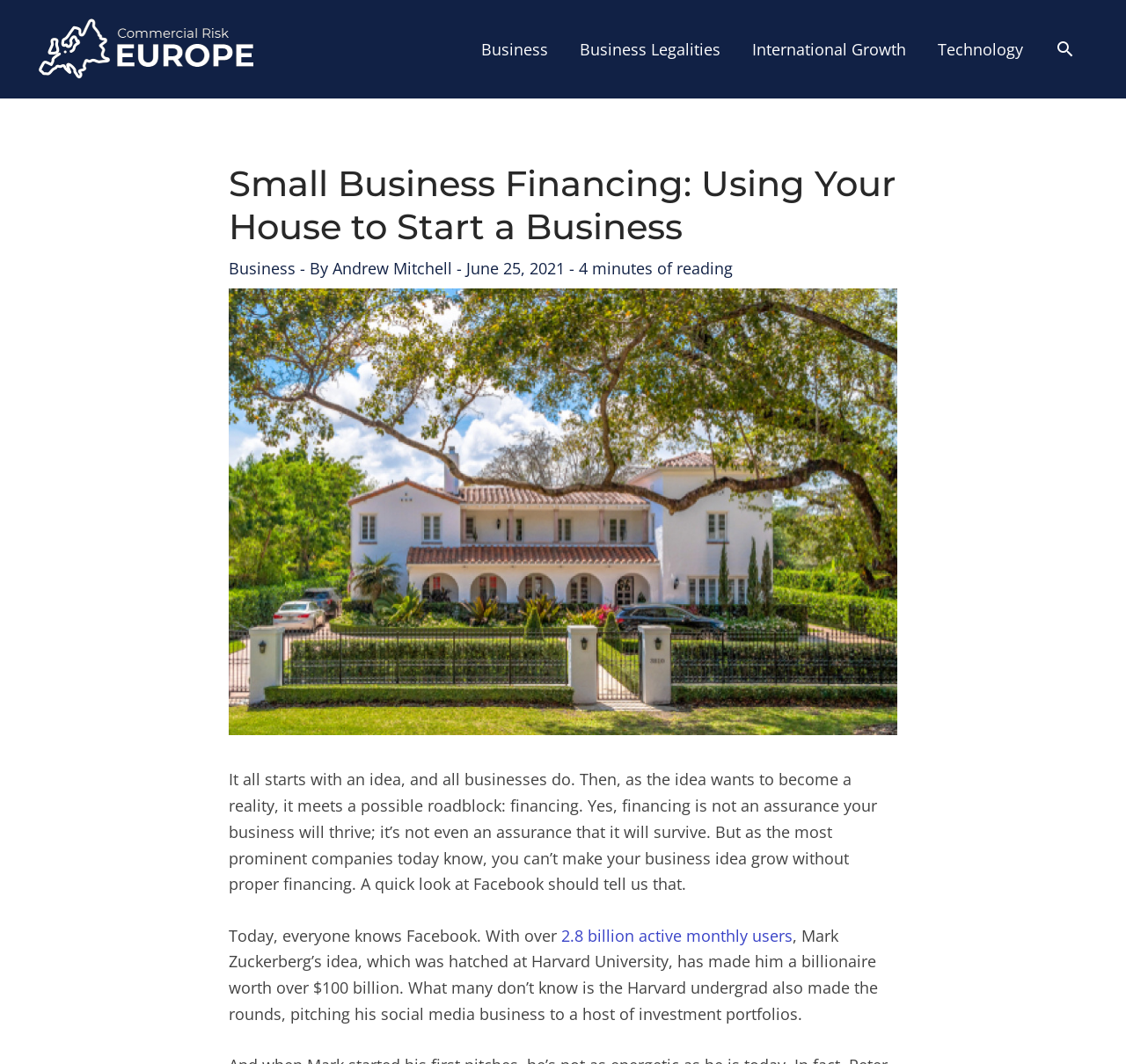Please give the bounding box coordinates of the area that should be clicked to fulfill the following instruction: "Read the article by Andrew Mitchell". The coordinates should be in the format of four float numbers from 0 to 1, i.e., [left, top, right, bottom].

[0.295, 0.242, 0.405, 0.262]